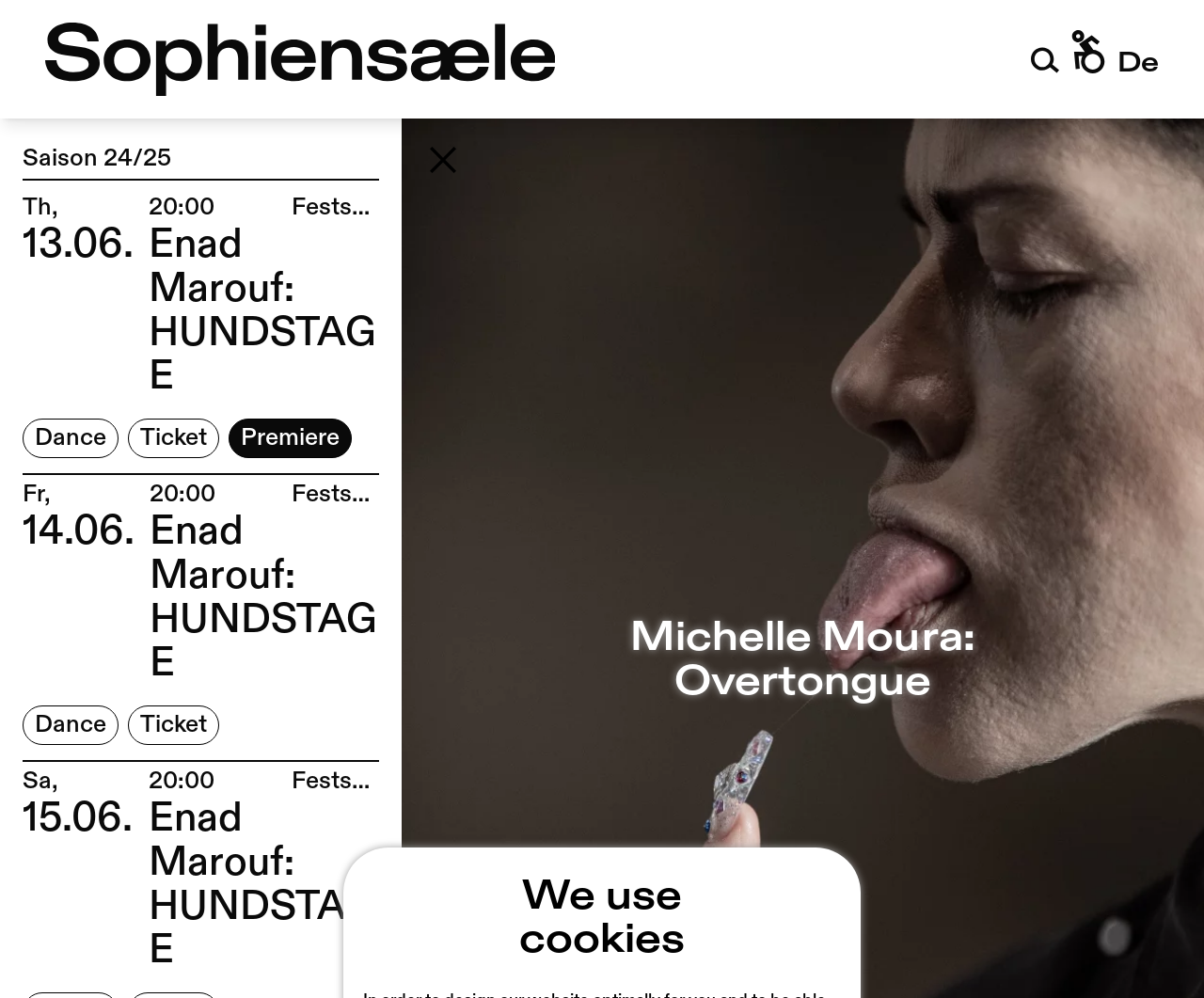Given the element description, predict the bounding box coordinates in the format (top-left x, top-left y, bottom-right x, bottom-right y). Make sure all values are between 0 and 1. Here is the element description: Enad Marouf: HUNDSTAGE

[0.124, 0.8, 0.315, 0.976]